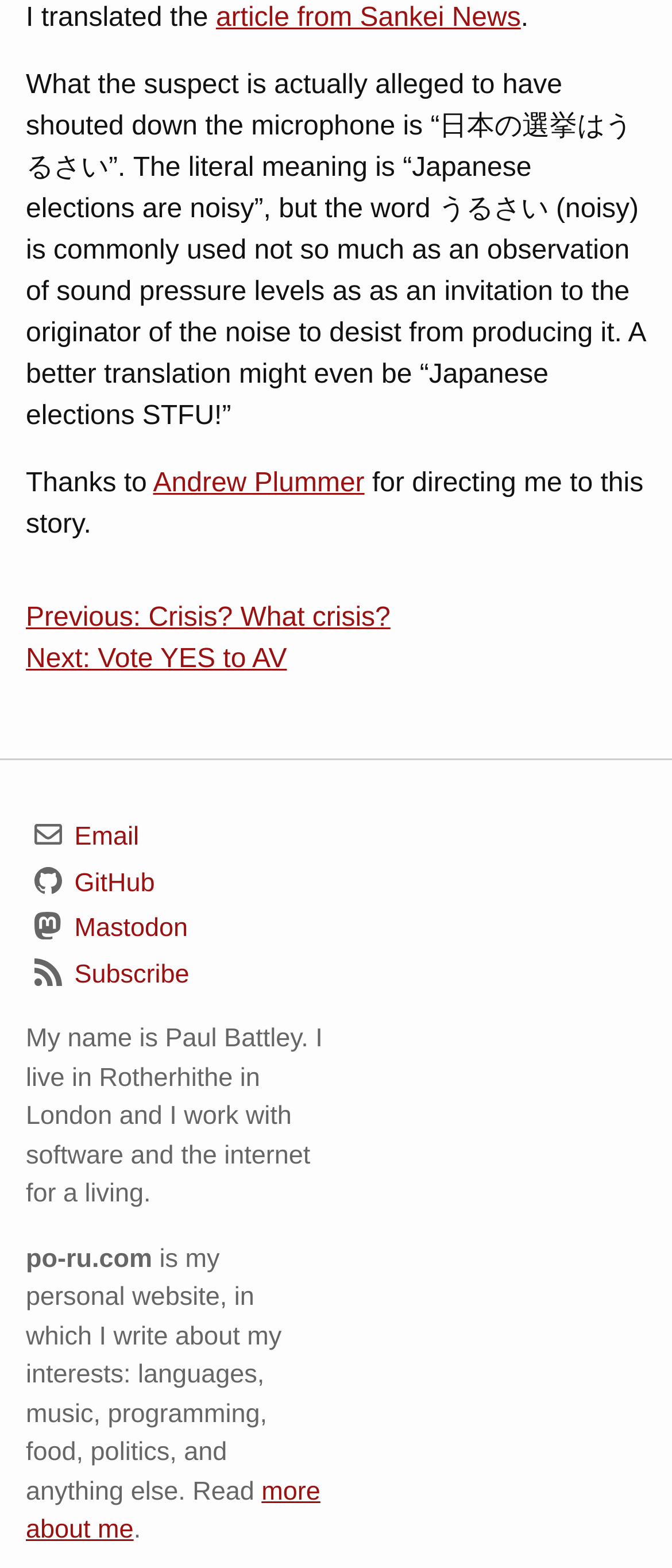Identify the bounding box coordinates for the region of the element that should be clicked to carry out the instruction: "Check the GitHub page". The bounding box coordinates should be four float numbers between 0 and 1, i.e., [left, top, right, bottom].

[0.038, 0.547, 0.481, 0.576]